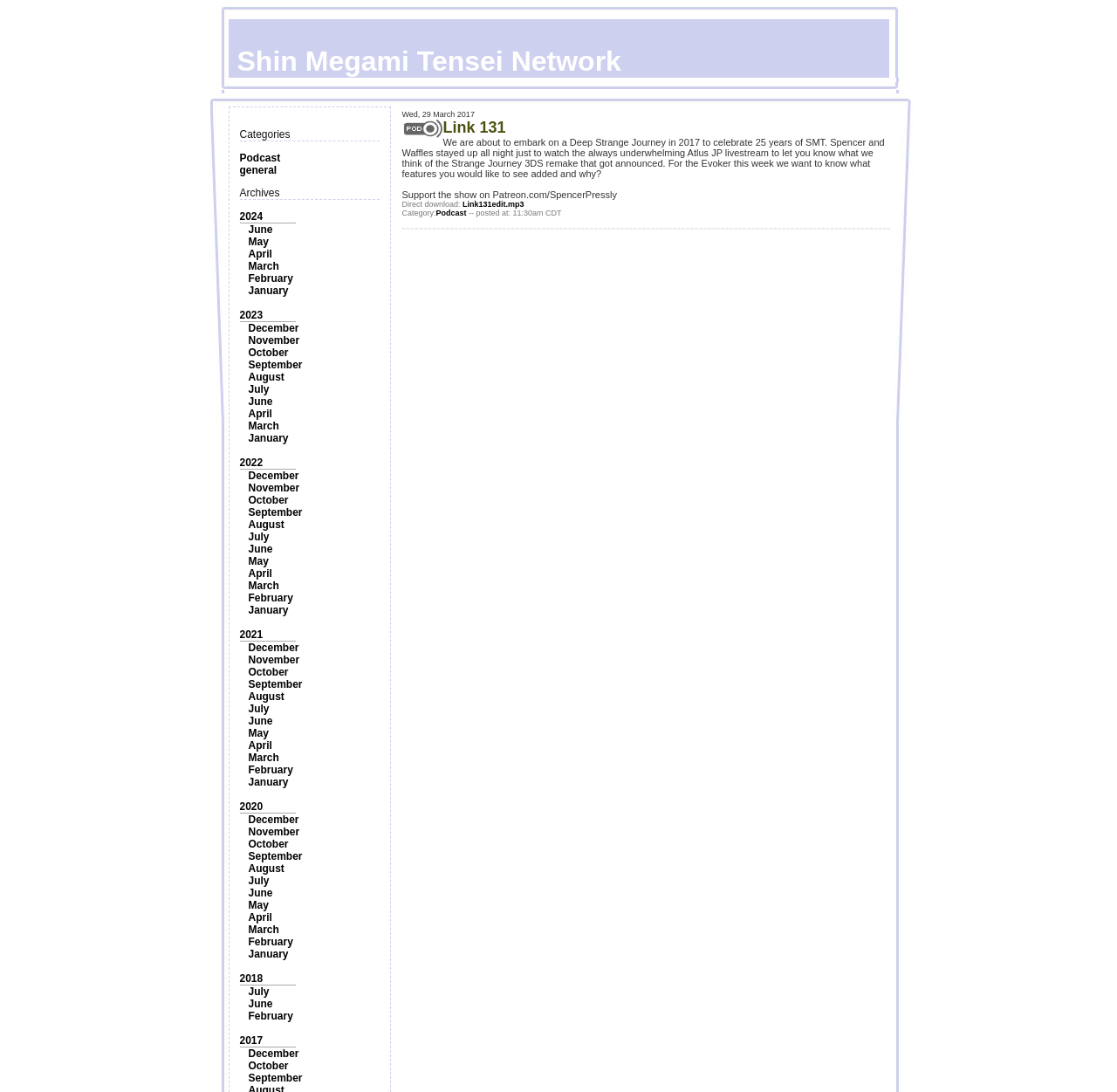What is the purpose of the Evoker?
Analyze the image and provide a thorough answer to the question.

The purpose of the Evoker can be determined by looking at the text 'For the Evoker this week we want to know what features you would like to see added and why?' which mentions the purpose of the Evoker.